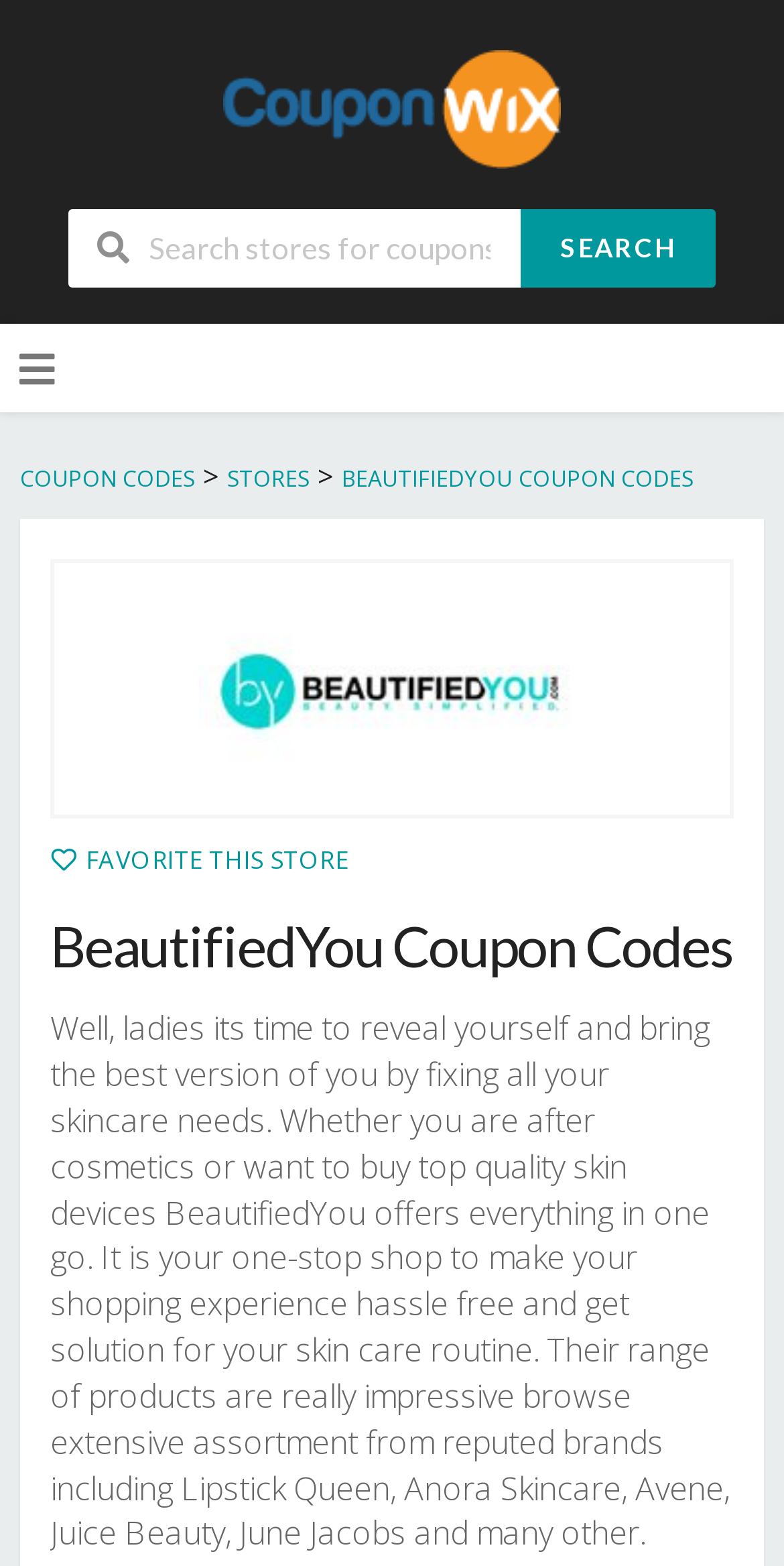Give a succinct answer to this question in a single word or phrase: 
What is the icon next to the 'FAVORITE THIS STORE' link?

A heart icon